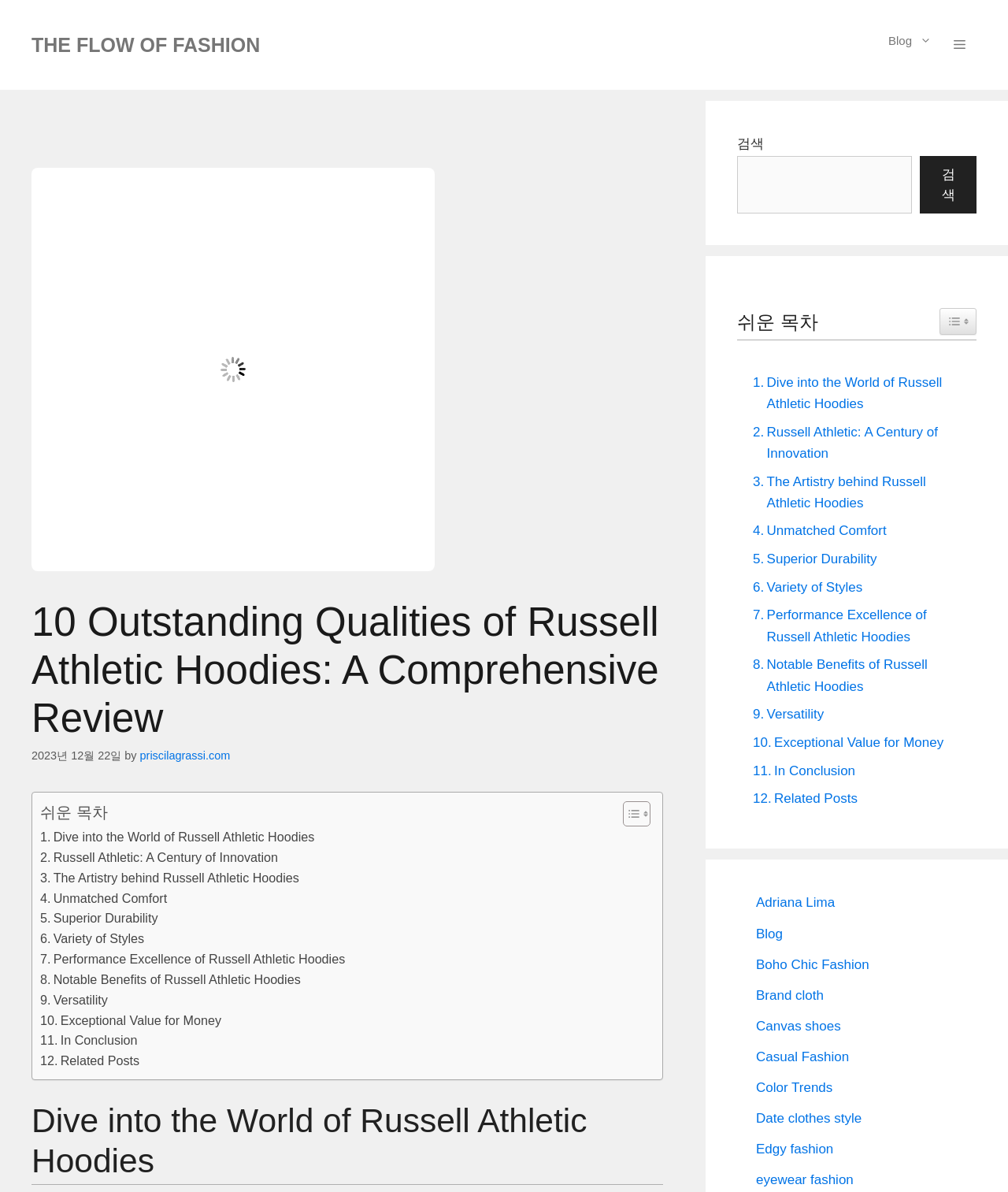What is the search button text?
Kindly give a detailed and elaborate answer to the question.

I found the search button text by looking at the button element with the text '검색' within the search element.